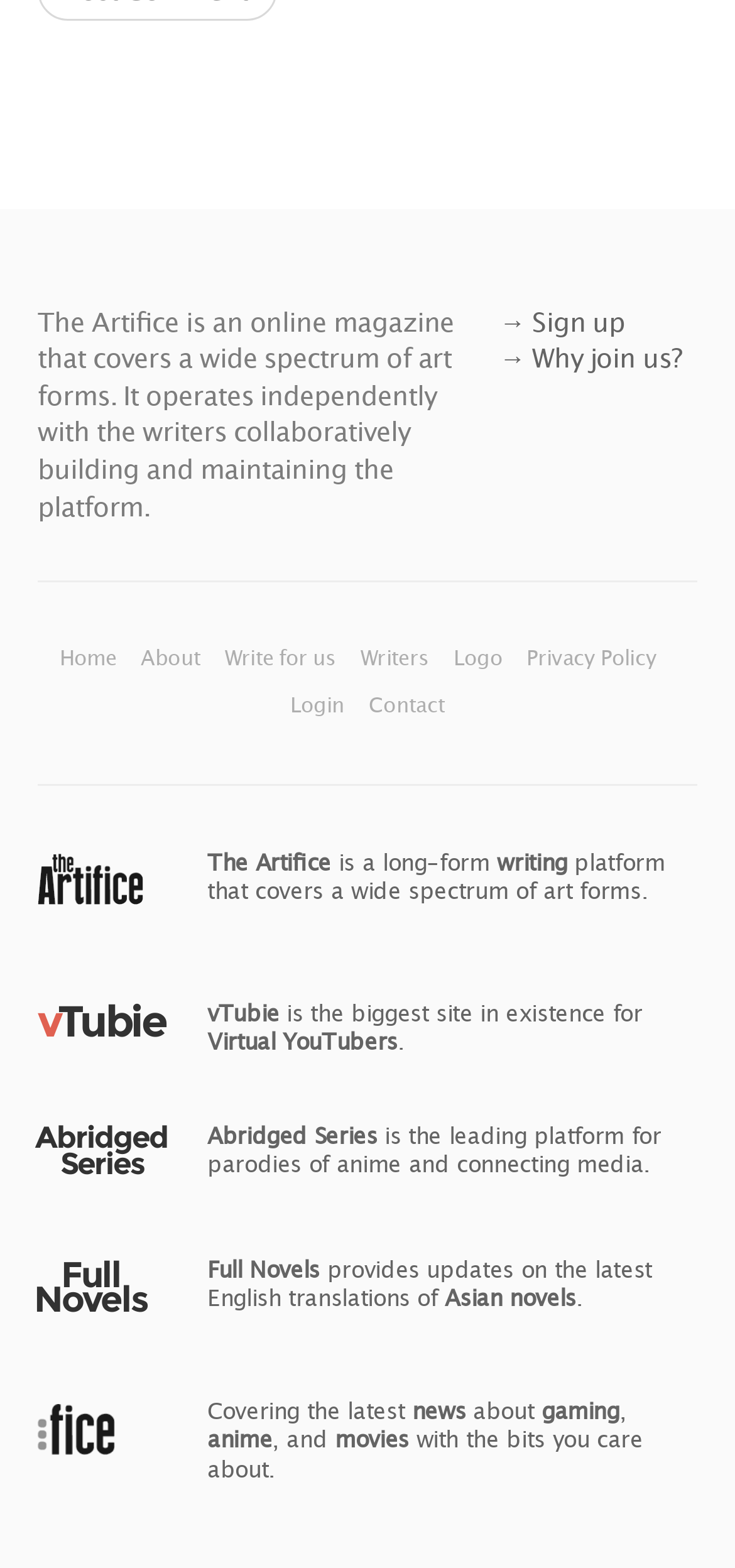Please specify the bounding box coordinates of the clickable region necessary for completing the following instruction: "Read about the writers". The coordinates must consist of four float numbers between 0 and 1, i.e., [left, top, right, bottom].

[0.491, 0.411, 0.591, 0.427]